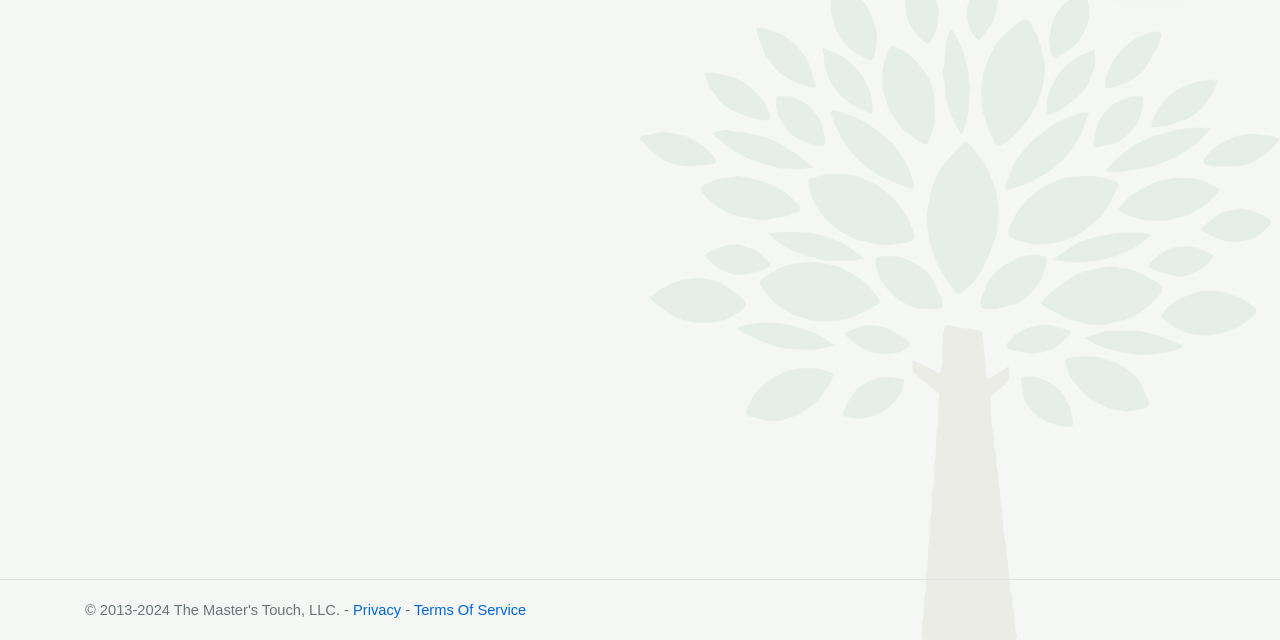From the webpage screenshot, predict the bounding box coordinates (top-left x, top-left y, bottom-right x, bottom-right y) for the UI element described here: Privacy

[0.276, 0.941, 0.313, 0.966]